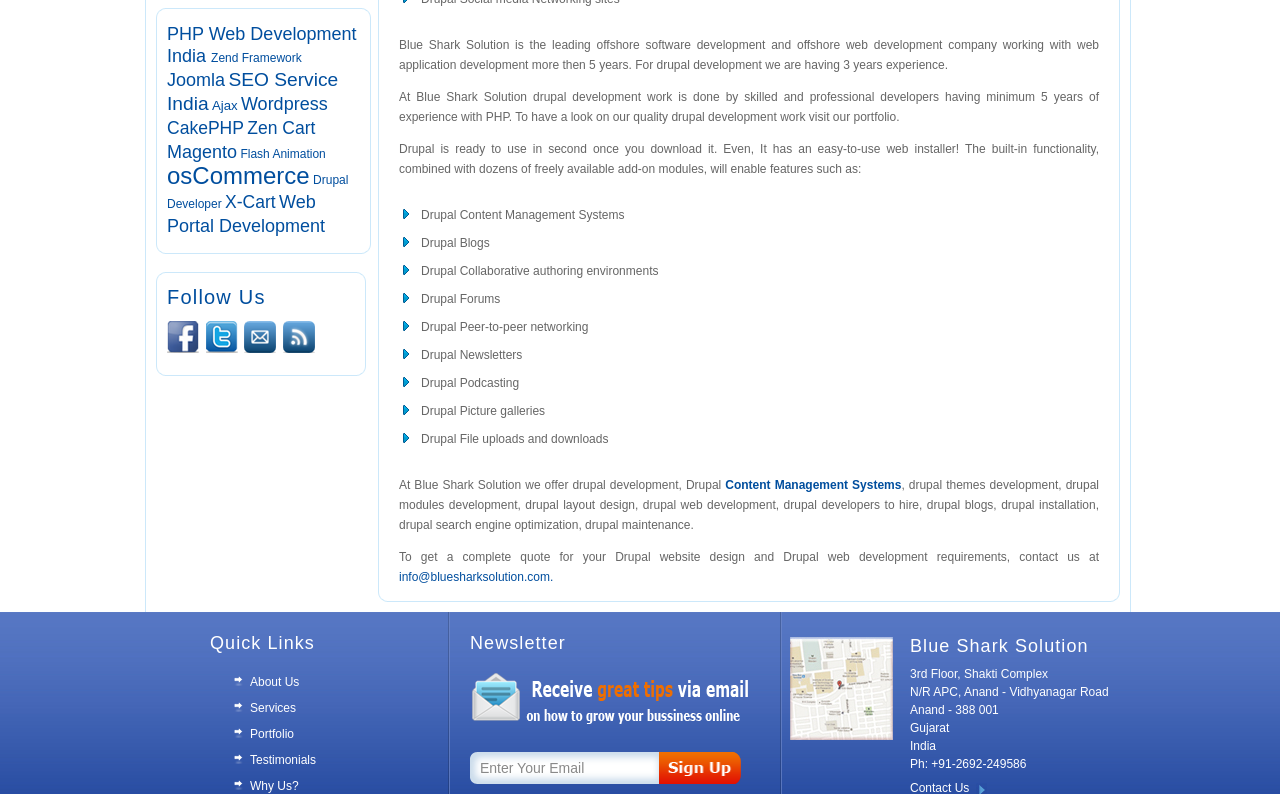Provide the bounding box coordinates of the HTML element this sentence describes: "Testimonials". The bounding box coordinates consist of four float numbers between 0 and 1, i.e., [left, top, right, bottom].

[0.195, 0.948, 0.247, 0.966]